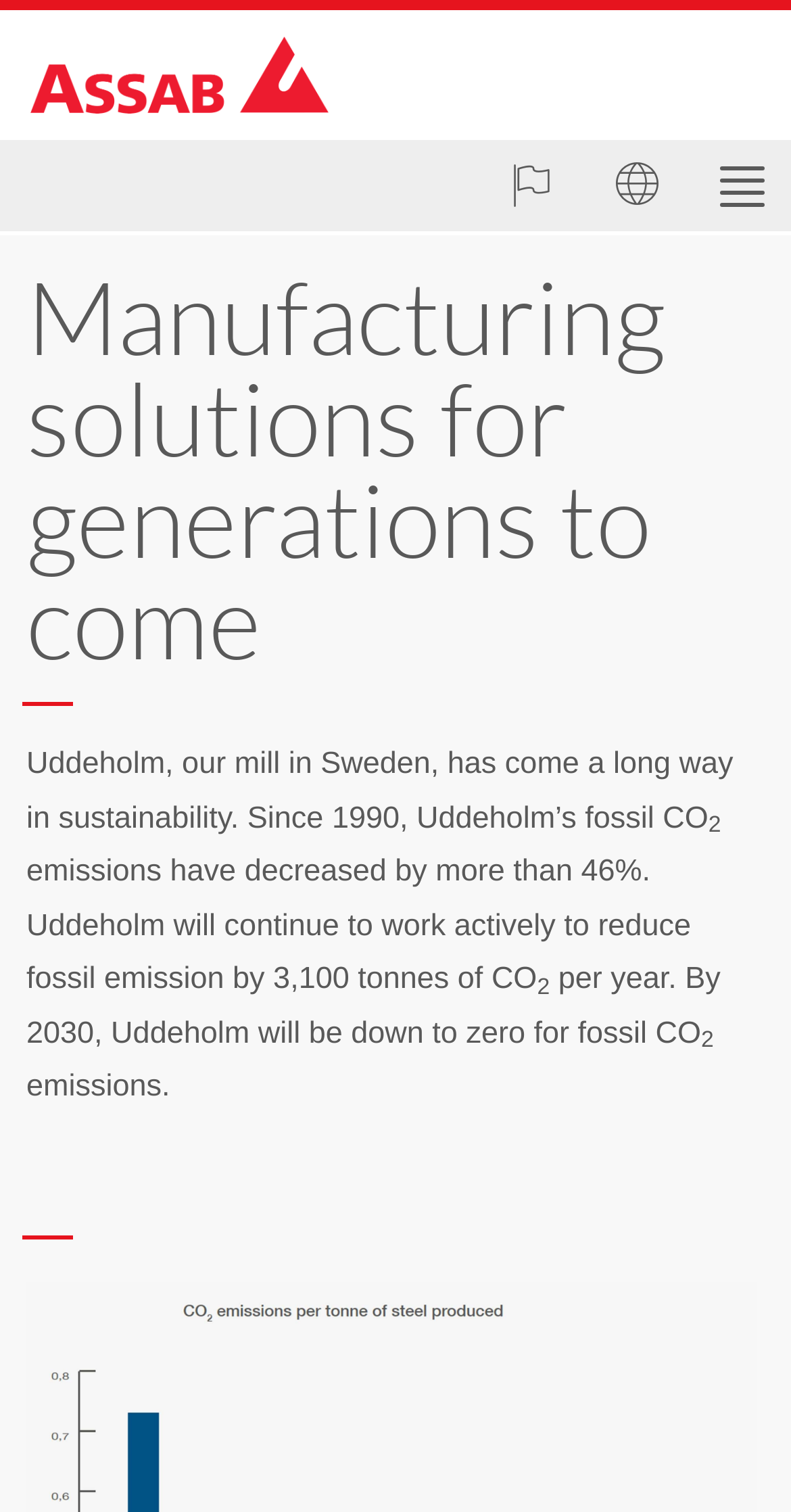Please answer the following query using a single word or phrase: 
What is the focus of ASSAB Chongqing?

Manufacturing